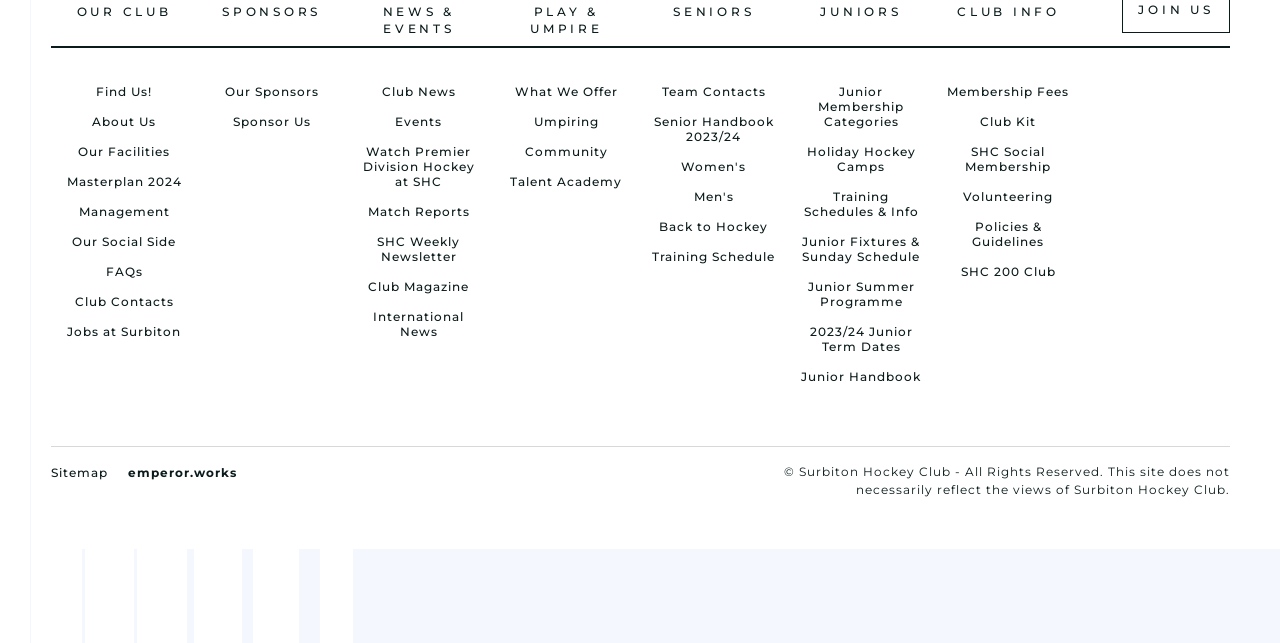Identify the bounding box coordinates for the element that needs to be clicked to fulfill this instruction: "View 'Club News'". Provide the coordinates in the format of four float numbers between 0 and 1: [left, top, right, bottom].

[0.298, 0.131, 0.356, 0.155]